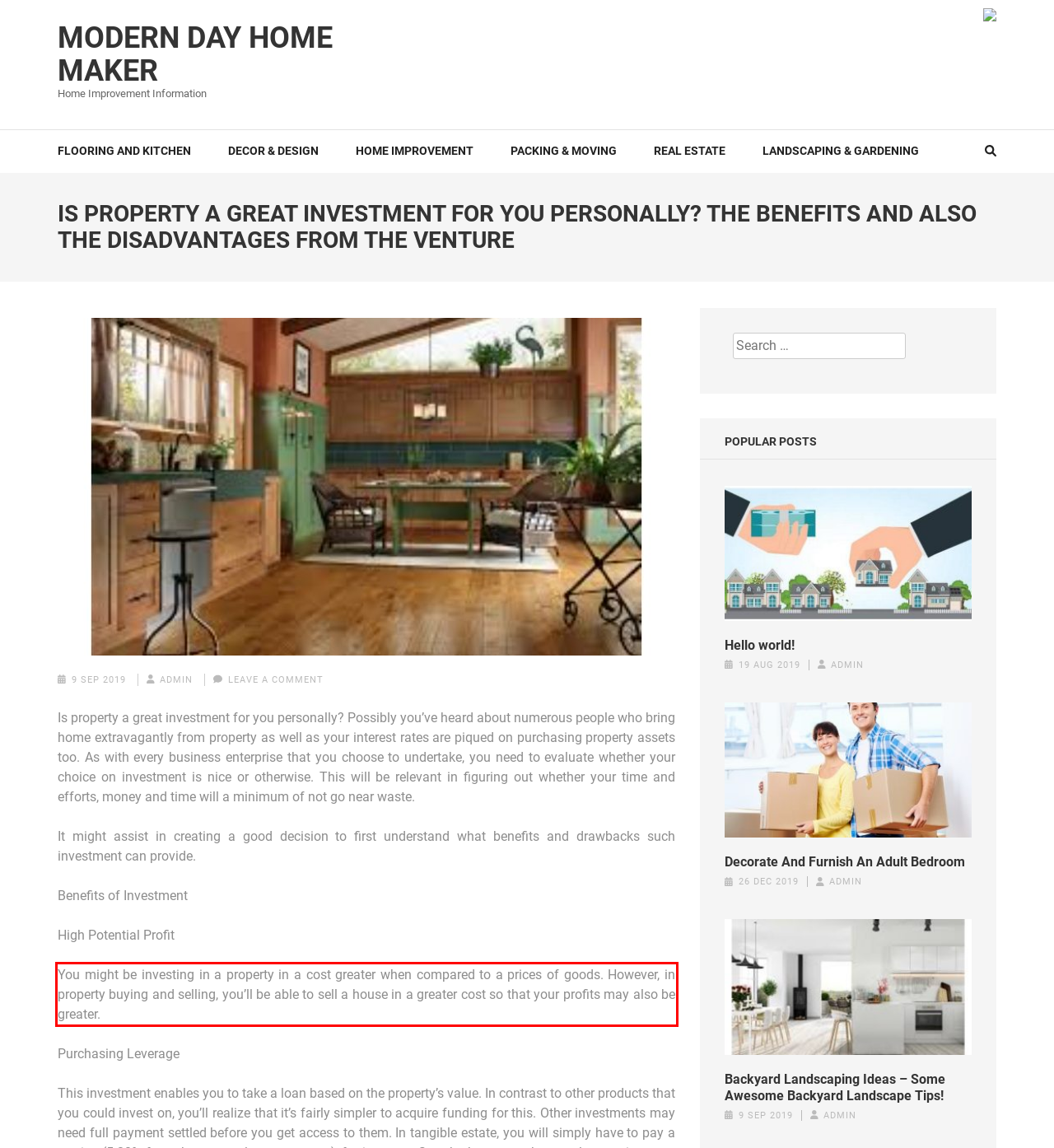Given a webpage screenshot, locate the red bounding box and extract the text content found inside it.

You might be investing in a property in a cost greater when compared to a prices of goods. However, in property buying and selling, you’ll be able to sell a house in a greater cost so that your profits may also be greater.